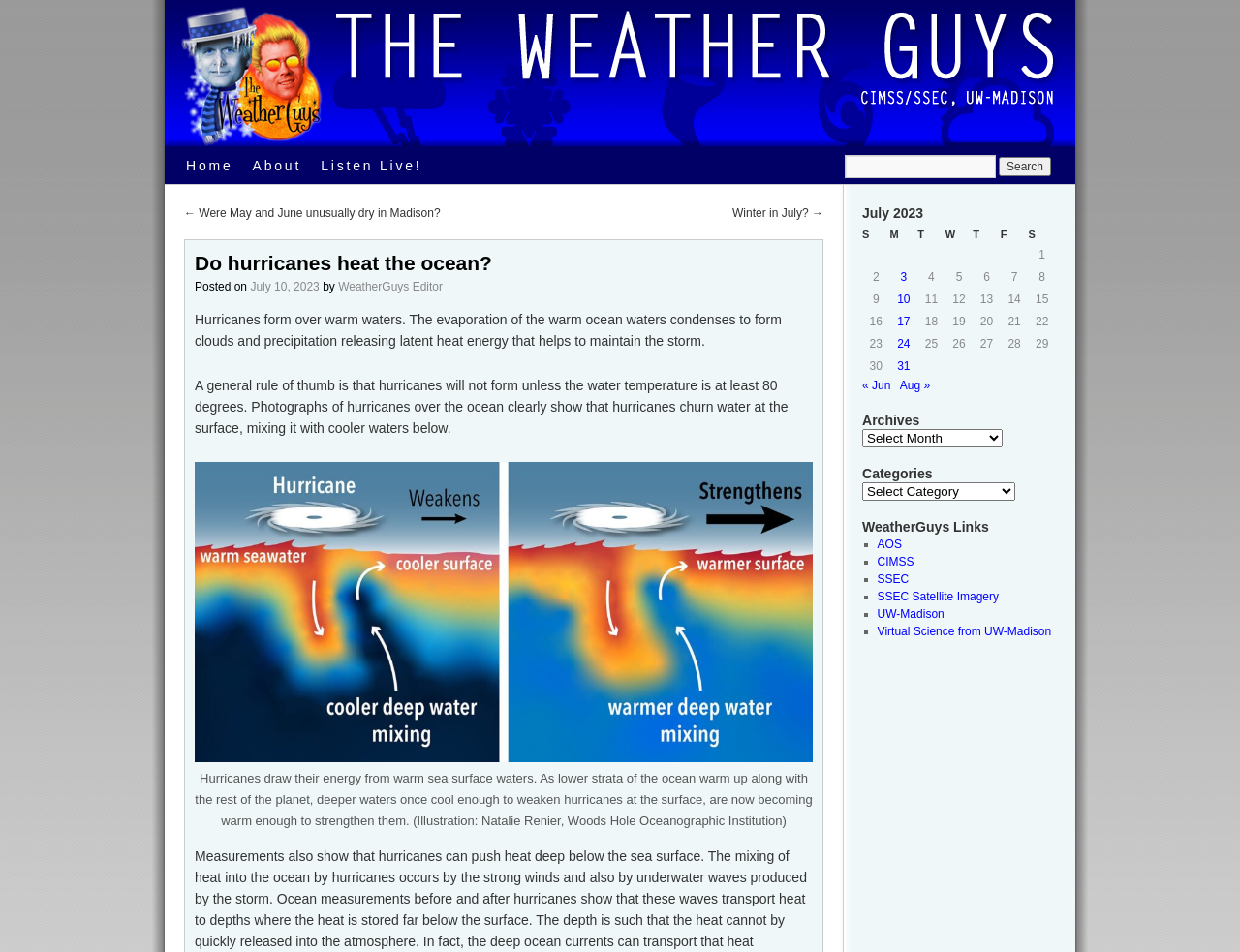Locate and provide the bounding box coordinates for the HTML element that matches this description: "parent_node: Search for: name="s"".

[0.681, 0.163, 0.803, 0.187]